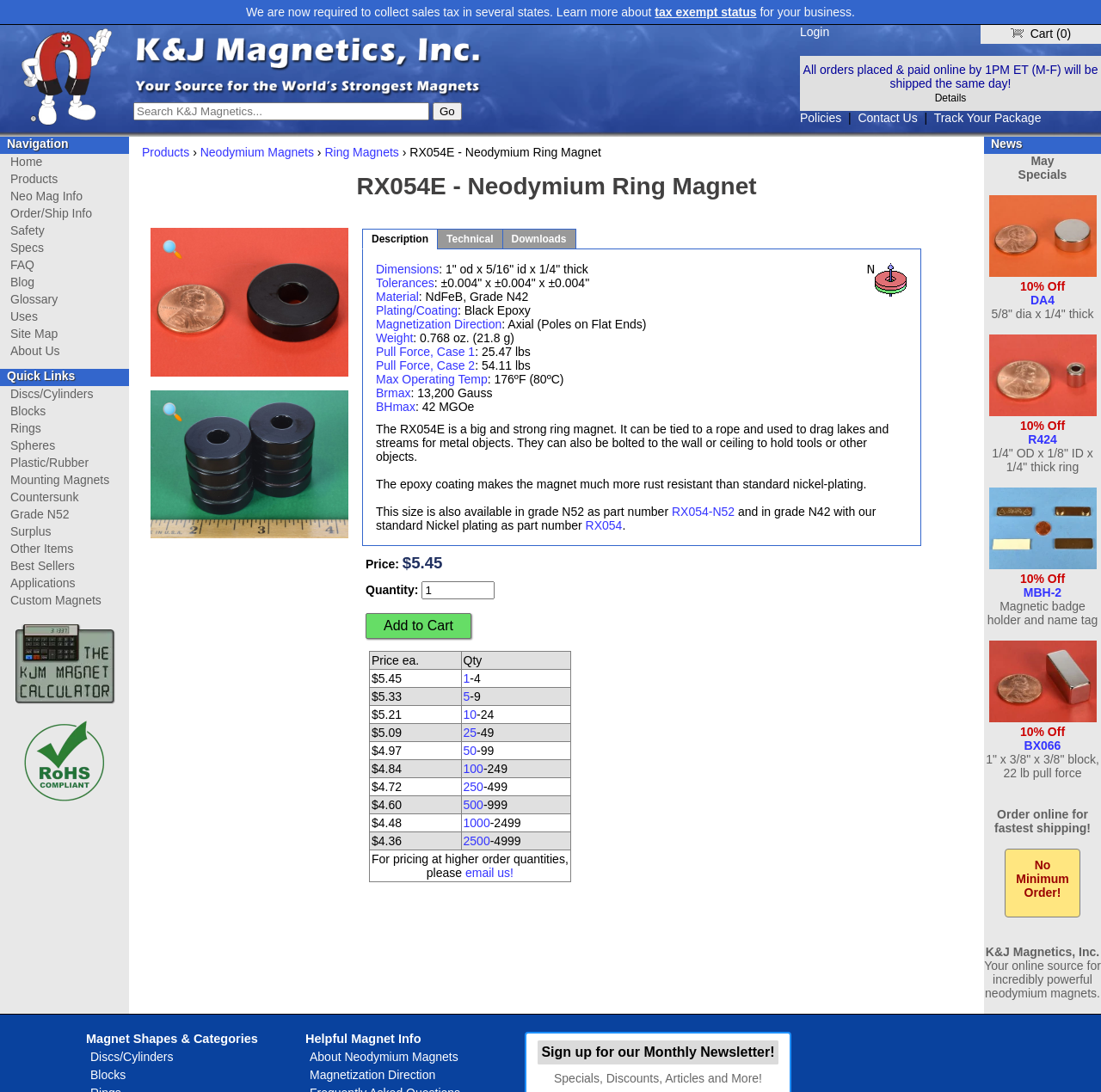Please specify the bounding box coordinates for the clickable region that will help you carry out the instruction: "View your shopping cart".

[0.936, 0.024, 0.973, 0.037]